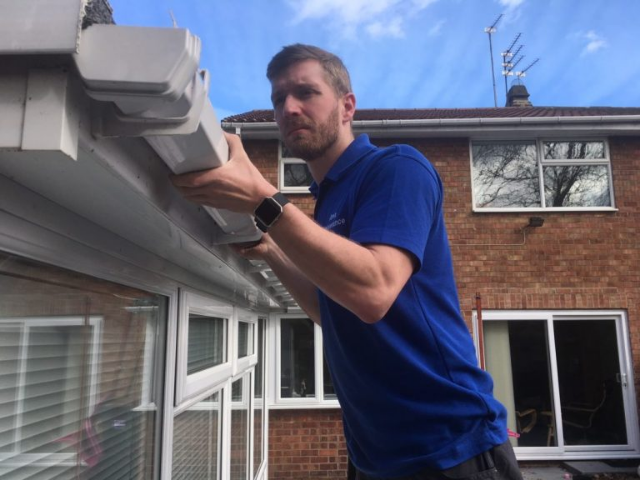Give an elaborate caption for the image.

In this image, a handyman is engaged in the task of maintaining a home's gutter system. He is positioned on a ladder, carefully inspecting and possibly repairing the gutter located at the edge of a residential roof. The handyman, dressed in a bright blue polo shirt and wearing a watch, displays a focused expression as he handles the materials involved in the job. The backdrop features a brick house with large windows and a clear blue sky, emphasizing the setting of home maintenance and exterior upkeep. This scene reflects the diverse array of handyman services available for residential renovation, repair, and maintenance, showcasing the practicality and necessity of such services in keeping homes in optimal condition.